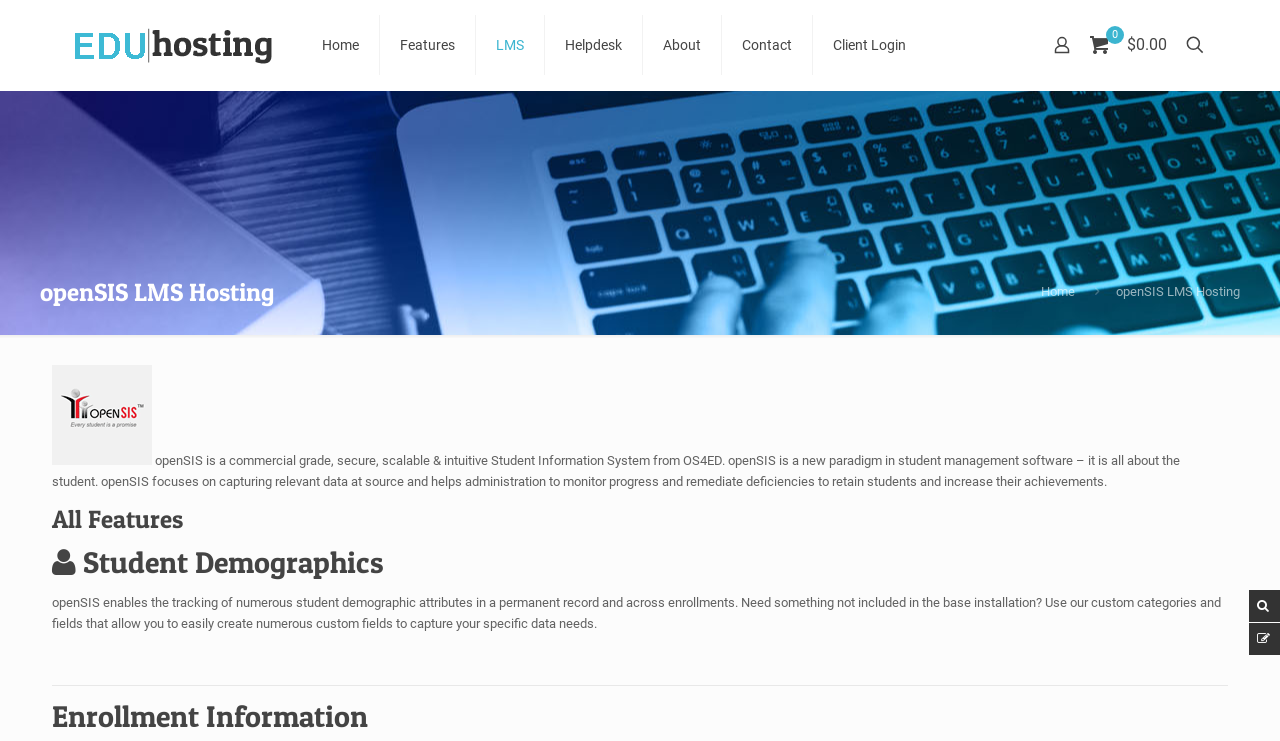Please determine the headline of the webpage and provide its content.

openSIS LMS Hosting